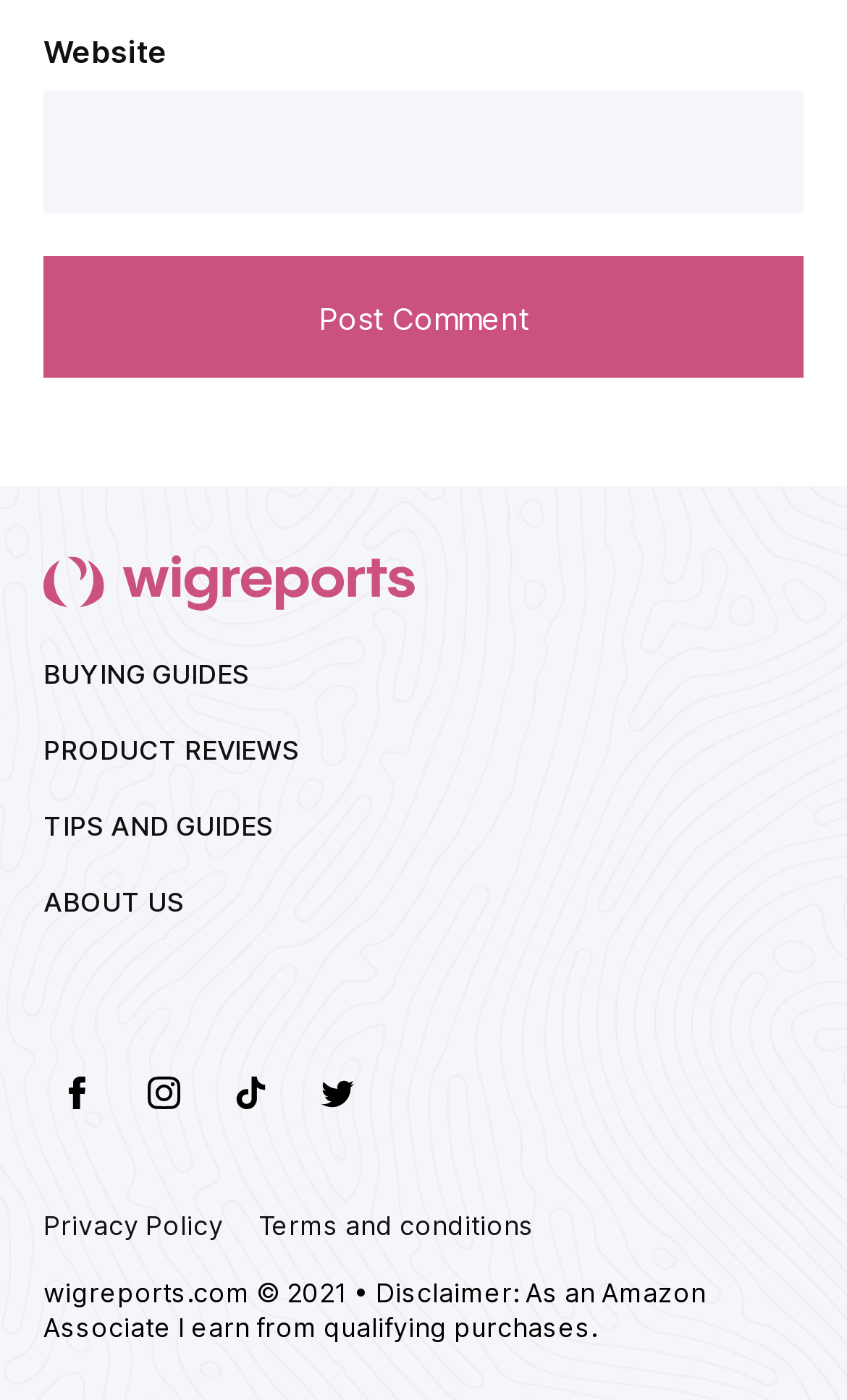Please specify the bounding box coordinates for the clickable region that will help you carry out the instruction: "Post a comment".

[0.051, 0.183, 0.949, 0.27]